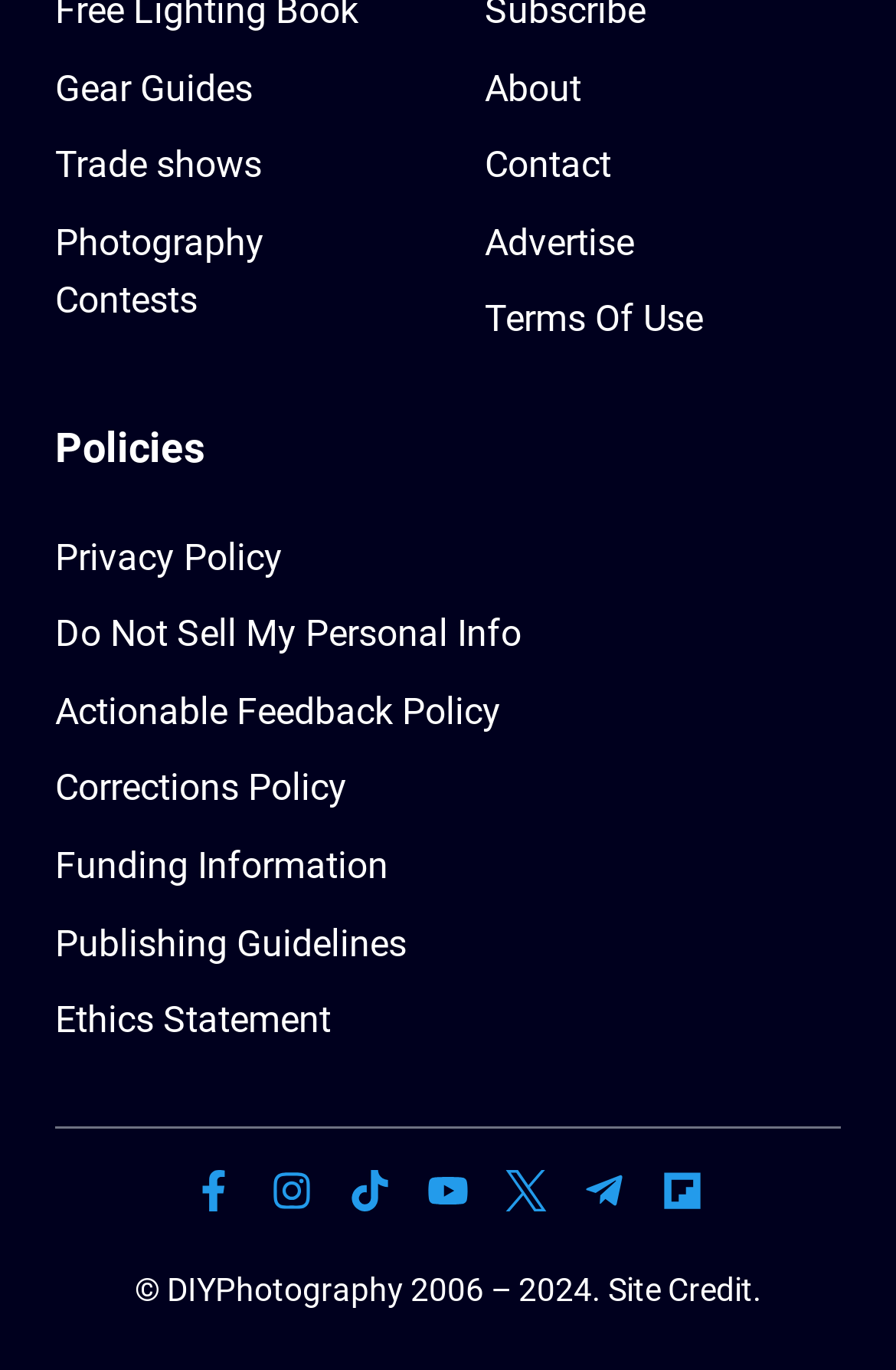What is the name of the website?
Please provide a single word or phrase as the answer based on the screenshot.

DIYPhotography